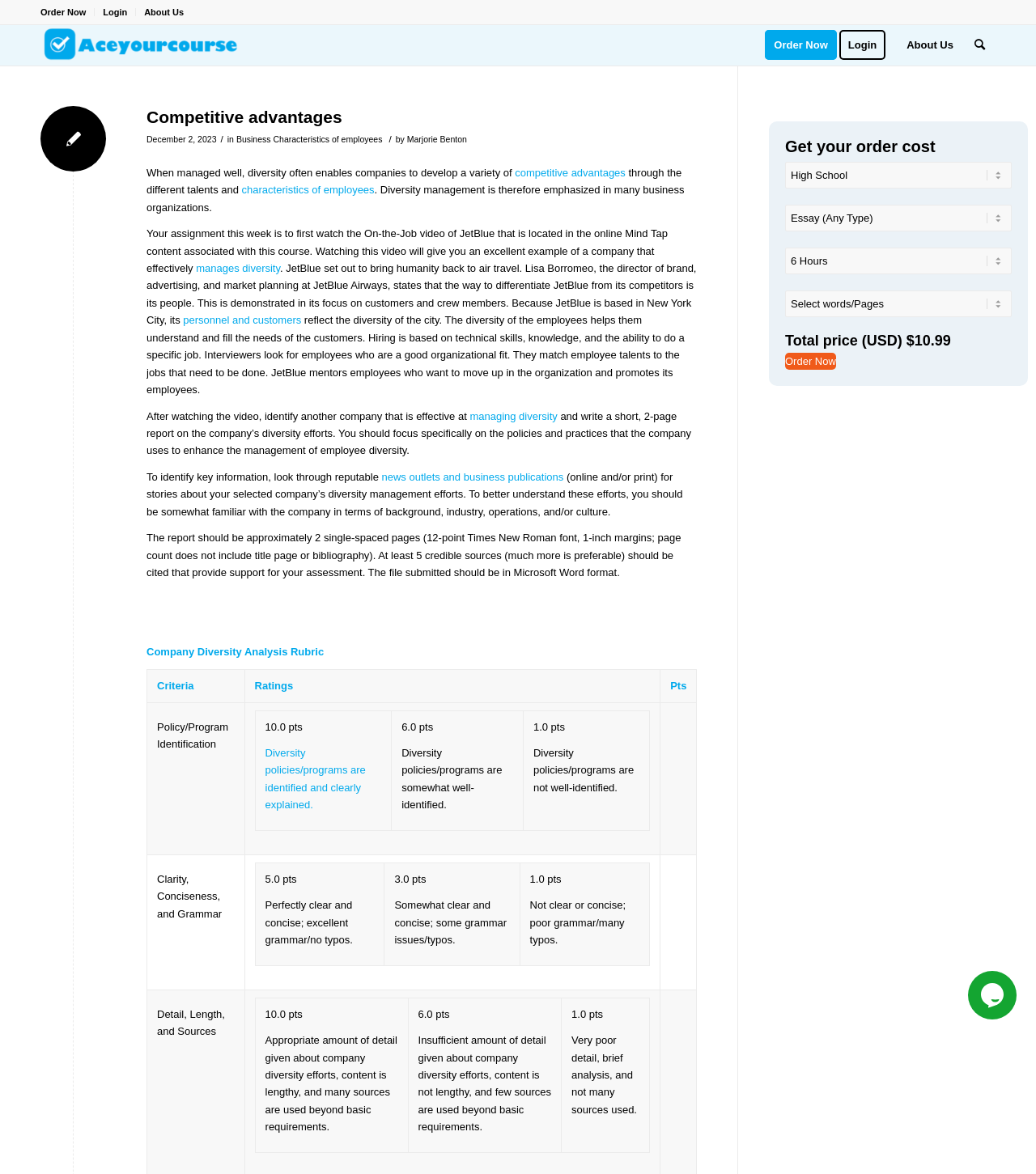Find the bounding box coordinates of the clickable region needed to perform the following instruction: "View details of 7 Tesla 3000W EMS Sculpting Machine Weight Loss Hifem Hiemt Body Sculpt Machine". The coordinates should be provided as four float numbers between 0 and 1, i.e., [left, top, right, bottom].

None